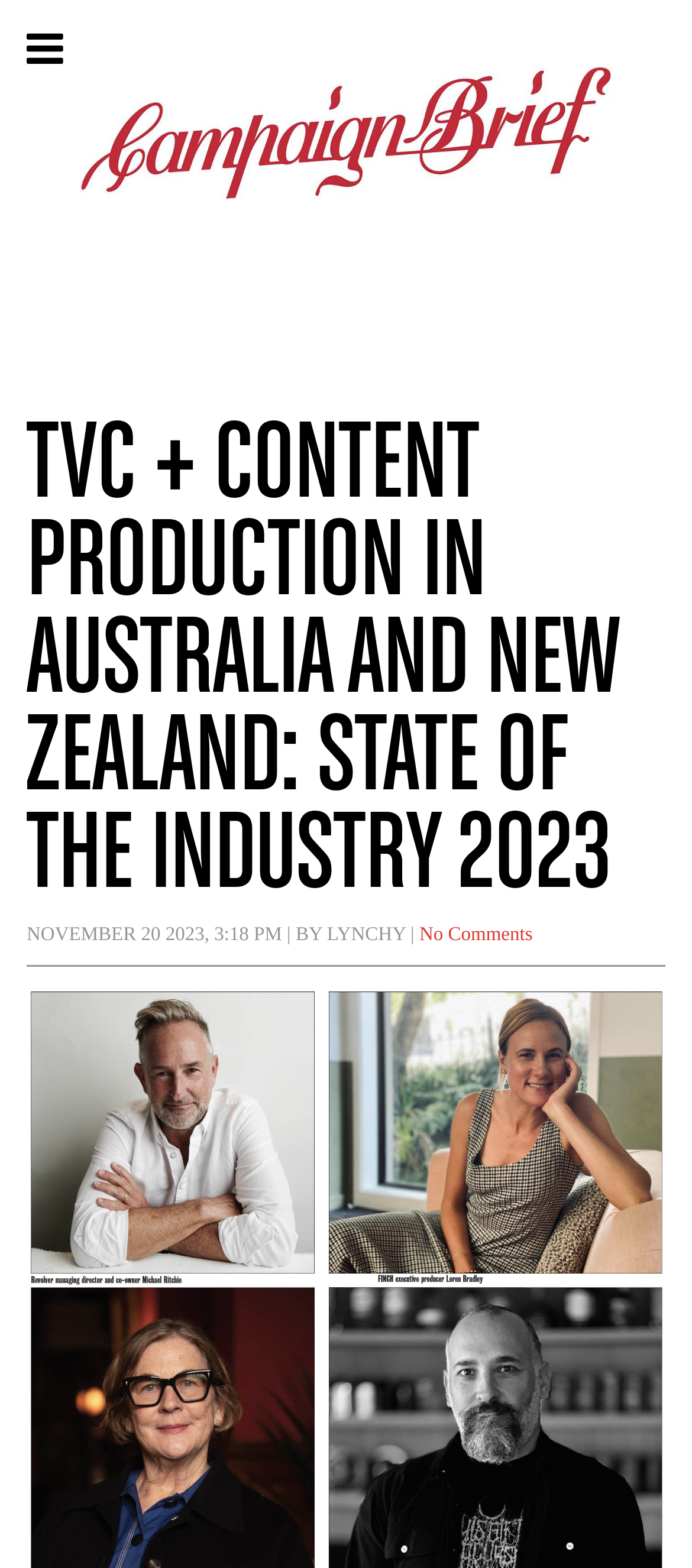From the details in the image, provide a thorough response to the question: How many comments does the article have?

I found the answer by looking at the link element with the text 'No Comments', which indicates that the article has no comments.